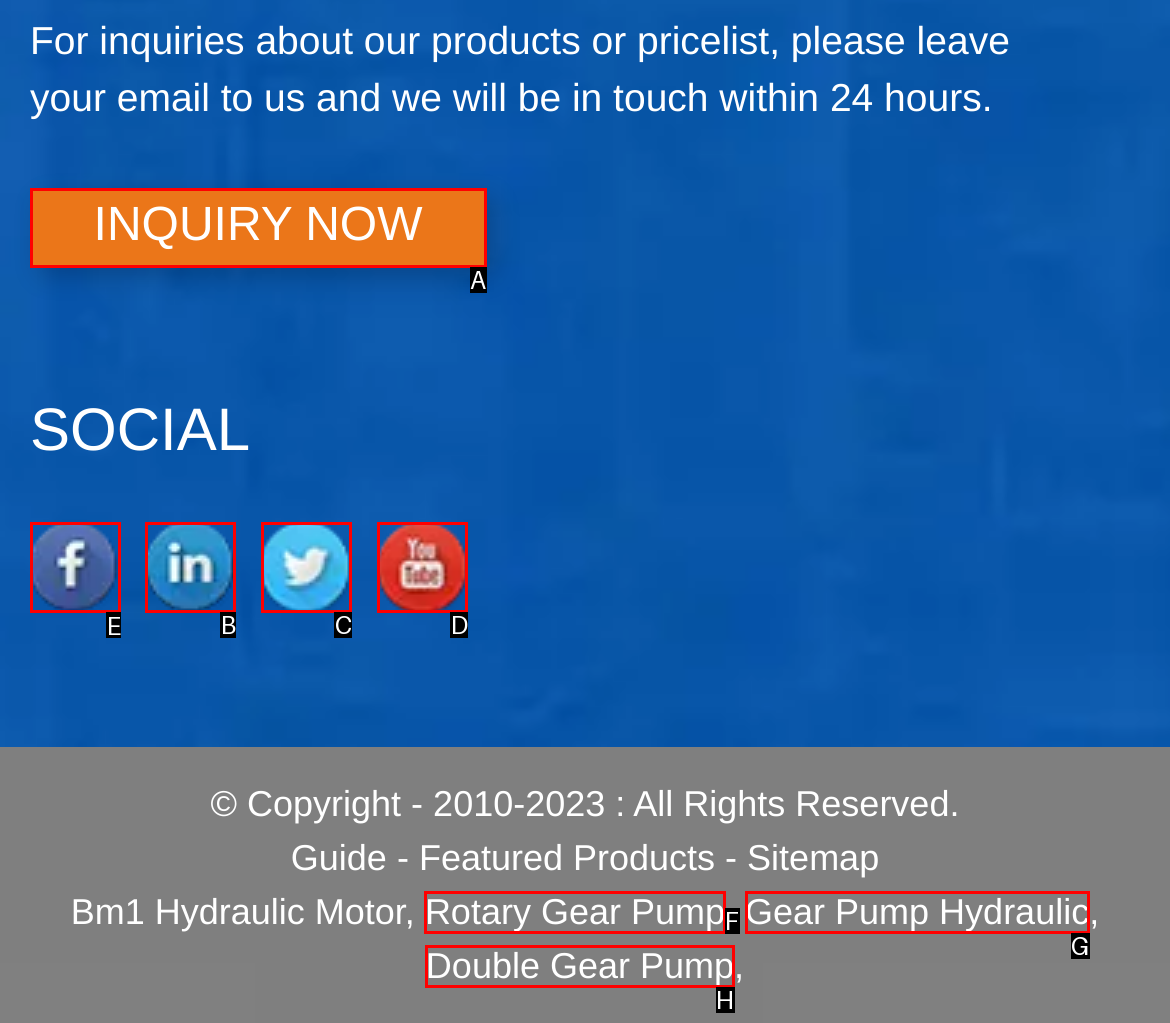Tell me which option I should click to complete the following task: Visit sns02 social media Answer with the option's letter from the given choices directly.

E